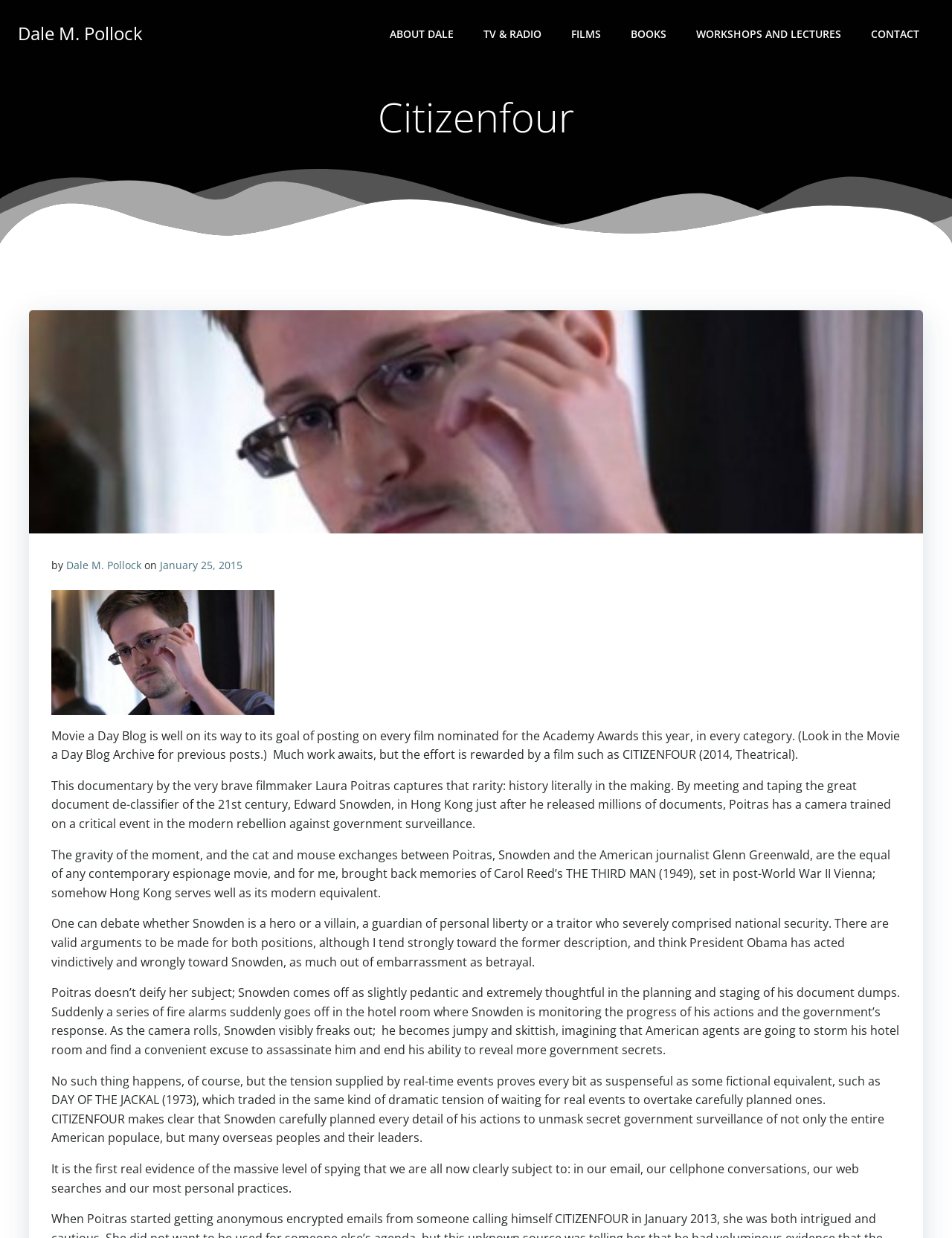Generate a thorough caption detailing the webpage content.

The webpage is a blog post about the movie "Citizenfour" (2014) directed by Laura Poitras. At the top, there is a navigation menu with links to "ABOUT DALE", "TV & RADIO", "FILMS", "BOOKS", "WORKSHOPS AND LECTURES", and "CONTACT". Below the menu, there is a large image that spans the entire width of the page.

The main content of the page is a review of the movie "Citizenfour". The title "Citizenfour" is displayed prominently in a large font, followed by the subtitle "by Dale M. Pollock" and the date "January 25, 2015". Below the title, there is a link to the movie "citizenfour" with a small image of the movie poster.

The review is divided into several paragraphs of text, which discuss the movie's portrayal of Edward Snowden and the impact of his revelations about government surveillance. The text is dense and informative, with the author providing their own opinions and comparisons to other movies.

Throughout the review, there are no other images or UI elements, aside from the navigation menu and the movie poster image. The text is the main focus of the page, and it is presented in a clear and readable format.